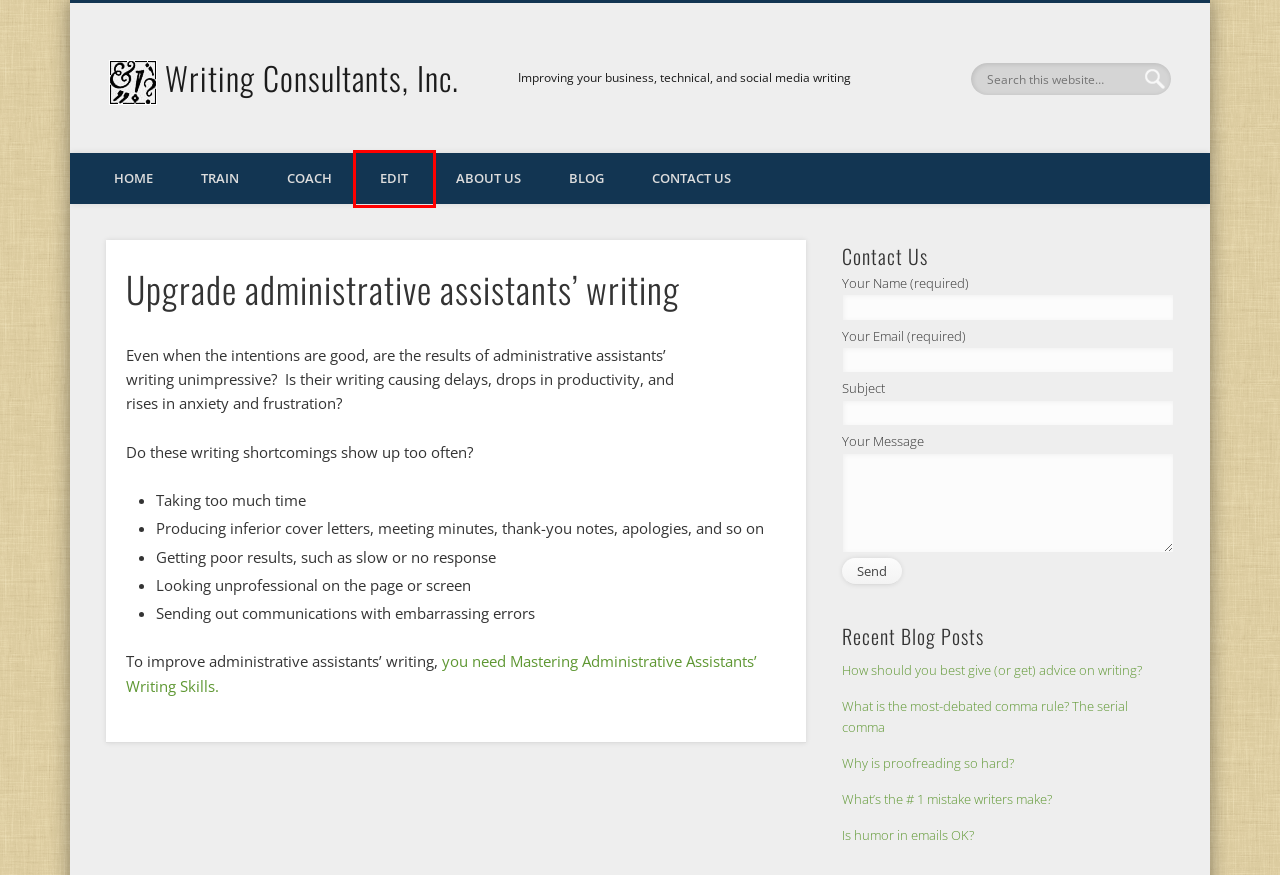Given a webpage screenshot featuring a red rectangle around a UI element, please determine the best description for the new webpage that appears after the element within the bounding box is clicked. The options are:
A. What's the # 1 mistake writers make?  - Writing Consultants, Inc.
B. How We Edit - Writing Consultants, Inc.
C. Blog - Writing Consultants, Inc.
D. What is the most-debated comma rule? The serial comma - Writing Consultants, Inc.
E. Mastering Administrative Assistants' Writing Skills - Writing Consultants, Inc.
F. Welcome to Writing Consultants! - Writing Consultants, Inc.
G. How We Coach - Writing Consultants, Inc.
H. How We Train - Writing Consultants, Inc.

B